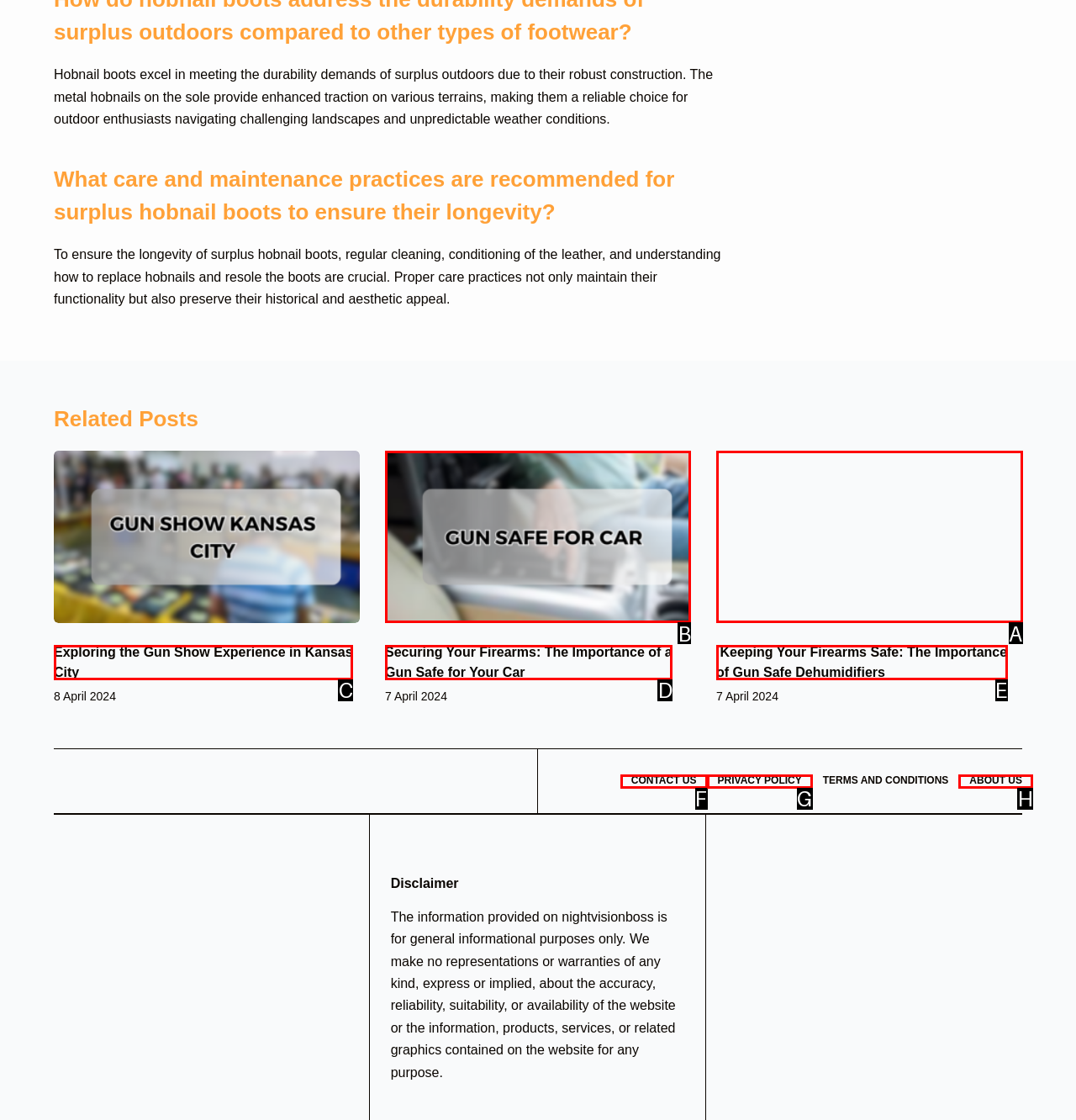Select the letter of the element you need to click to complete this task: Click on the 'Securing Your Firearms: The Importance of a Gun Safe for Your Car' link
Answer using the letter from the specified choices.

B